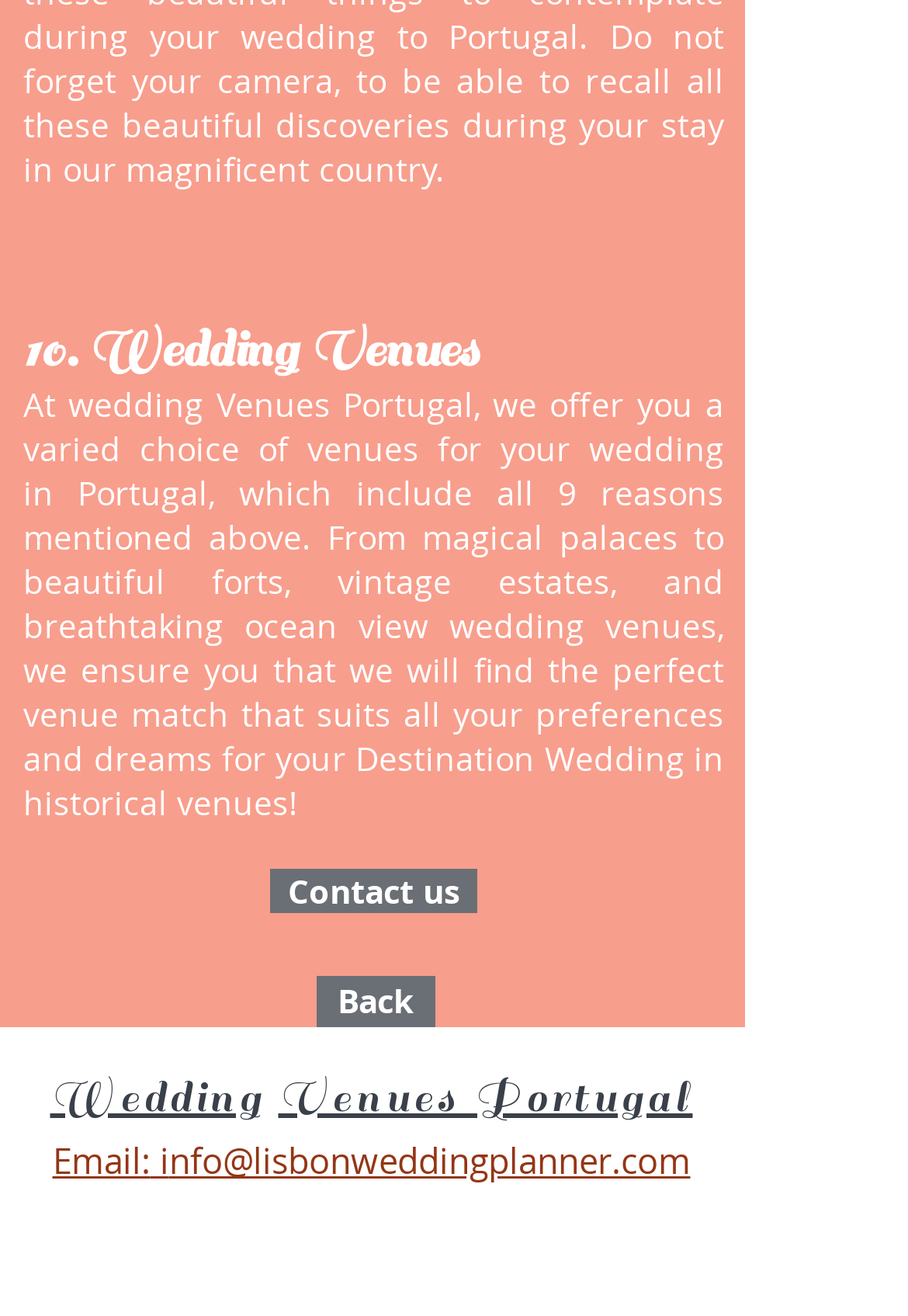Determine the bounding box coordinates of the region I should click to achieve the following instruction: "Go to 'Wedding'". Ensure the bounding box coordinates are four float numbers between 0 and 1, i.e., [left, top, right, bottom].

[0.055, 0.814, 0.291, 0.855]